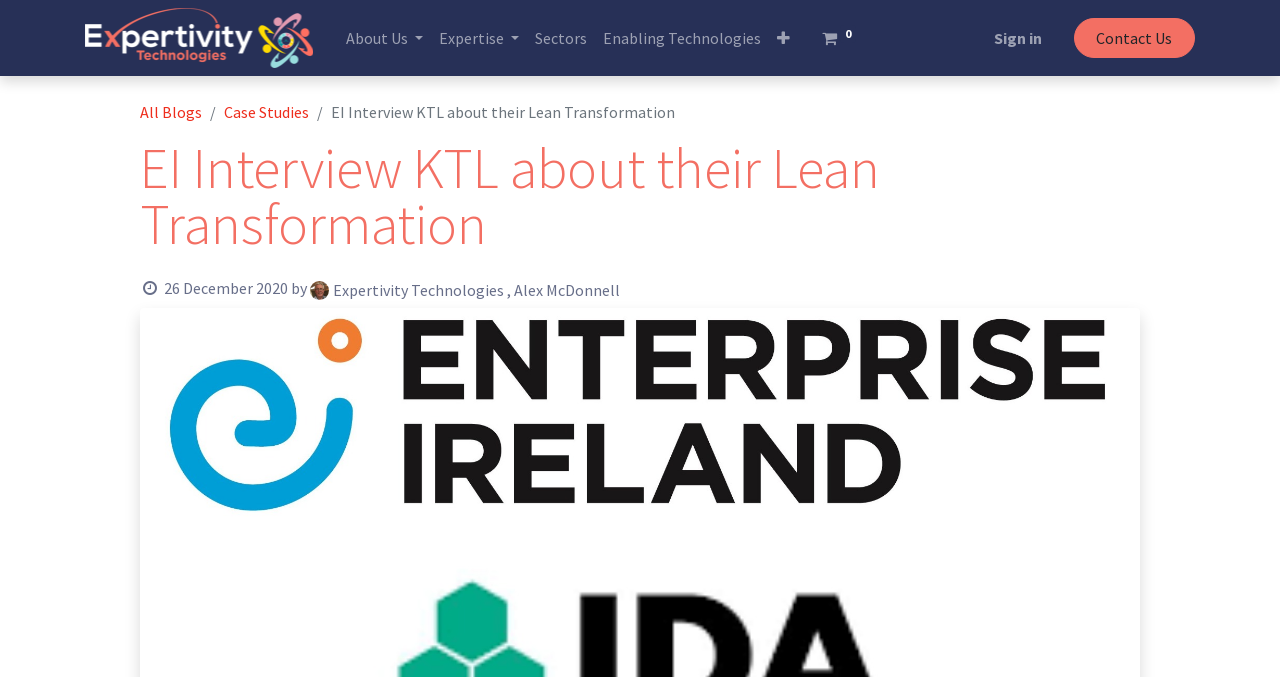Detail the various sections and features of the webpage.

The webpage is about an interview with KTL about their Lean Transformation, as indicated by the title "EI Interview KTL about their Lean Transformation". 

At the top left corner, there is a logo of Expertivity Technologies, which is an image. To the right of the logo, there is a vertical menu with several links, including "About Us", "Expertise", "Sectors", "Enabling Technologies", and a button with an icon. Further to the right, there are two more links, one with an icon and another to "Sign in". 

Below the menu, there is a navigation breadcrumb with links to "All Blogs", "Case Studies", and the current page, "EI Interview KTL about their Lean Transformation". 

The main content of the page is headed by a title "EI Interview KTL about their Lean Transformation", which is followed by a date "26 December 2020" and an author "Expertivity Technologies, Alex McDonnell". There is also a small image related to the interview.